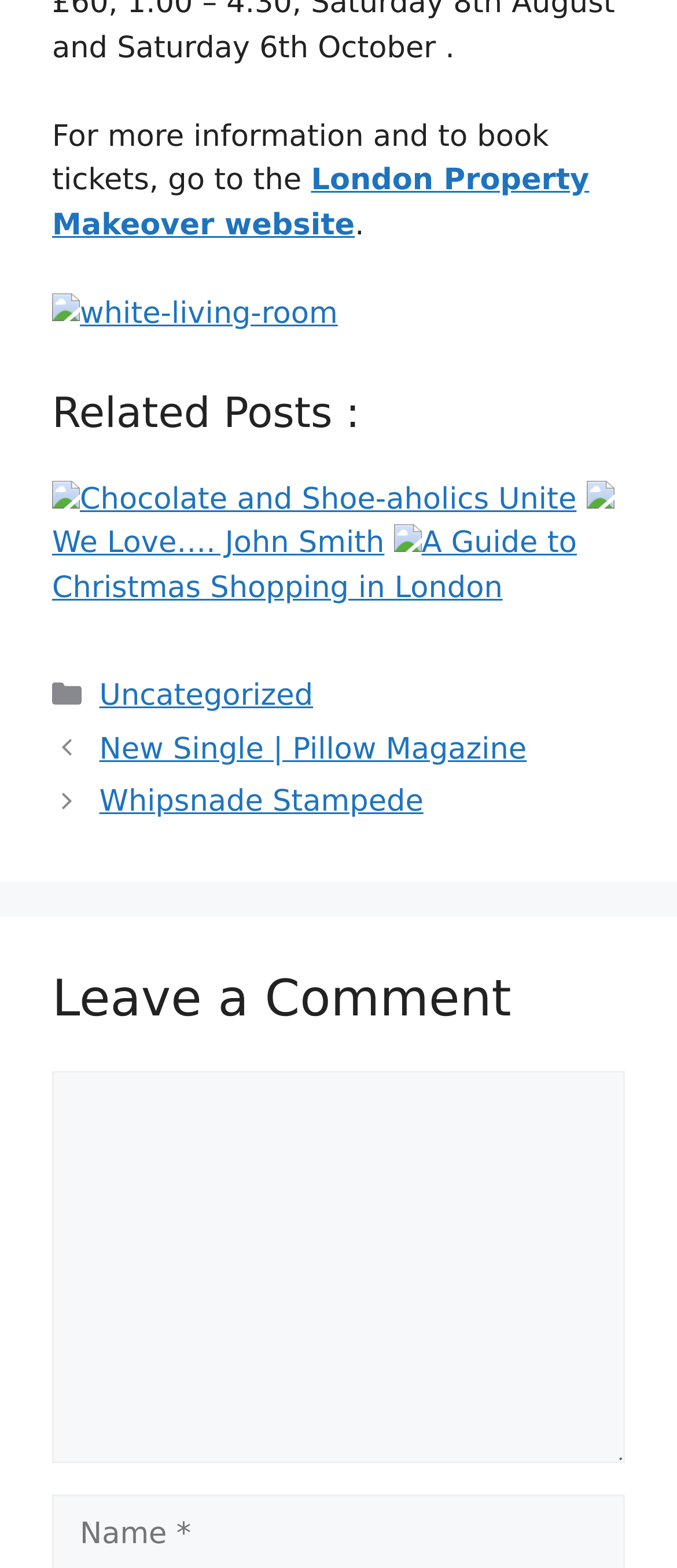Use a single word or phrase to respond to the question:
What is the purpose of the textbox?

Leave a comment